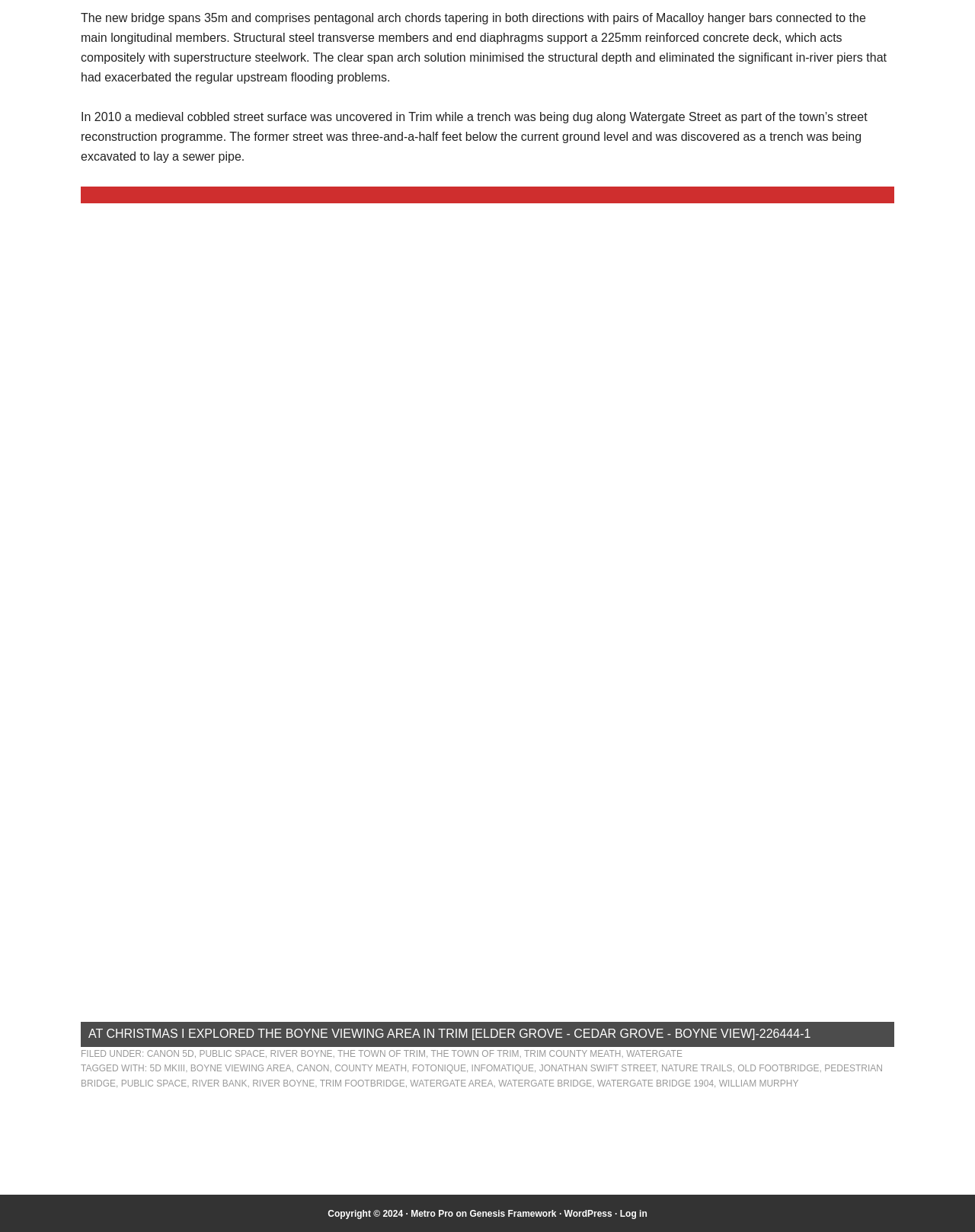Please identify the bounding box coordinates of the element that needs to be clicked to execute the following command: "View the previous slide". Provide the bounding box using four float numbers between 0 and 1, formatted as [left, top, right, bottom].

[0.091, 0.507, 0.114, 0.526]